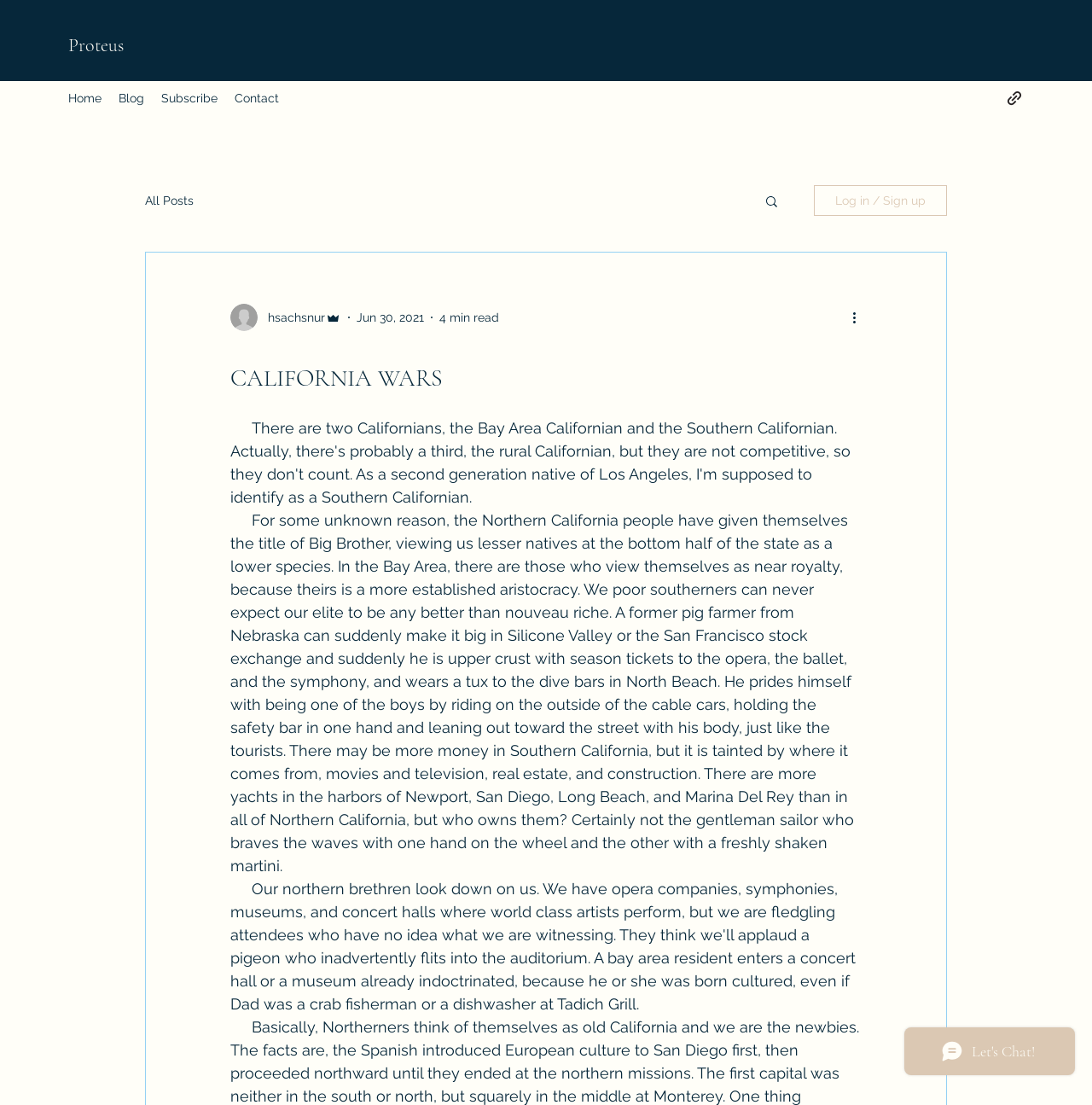How many links are in the navigation 'Site'?
Answer the question with just one word or phrase using the image.

4